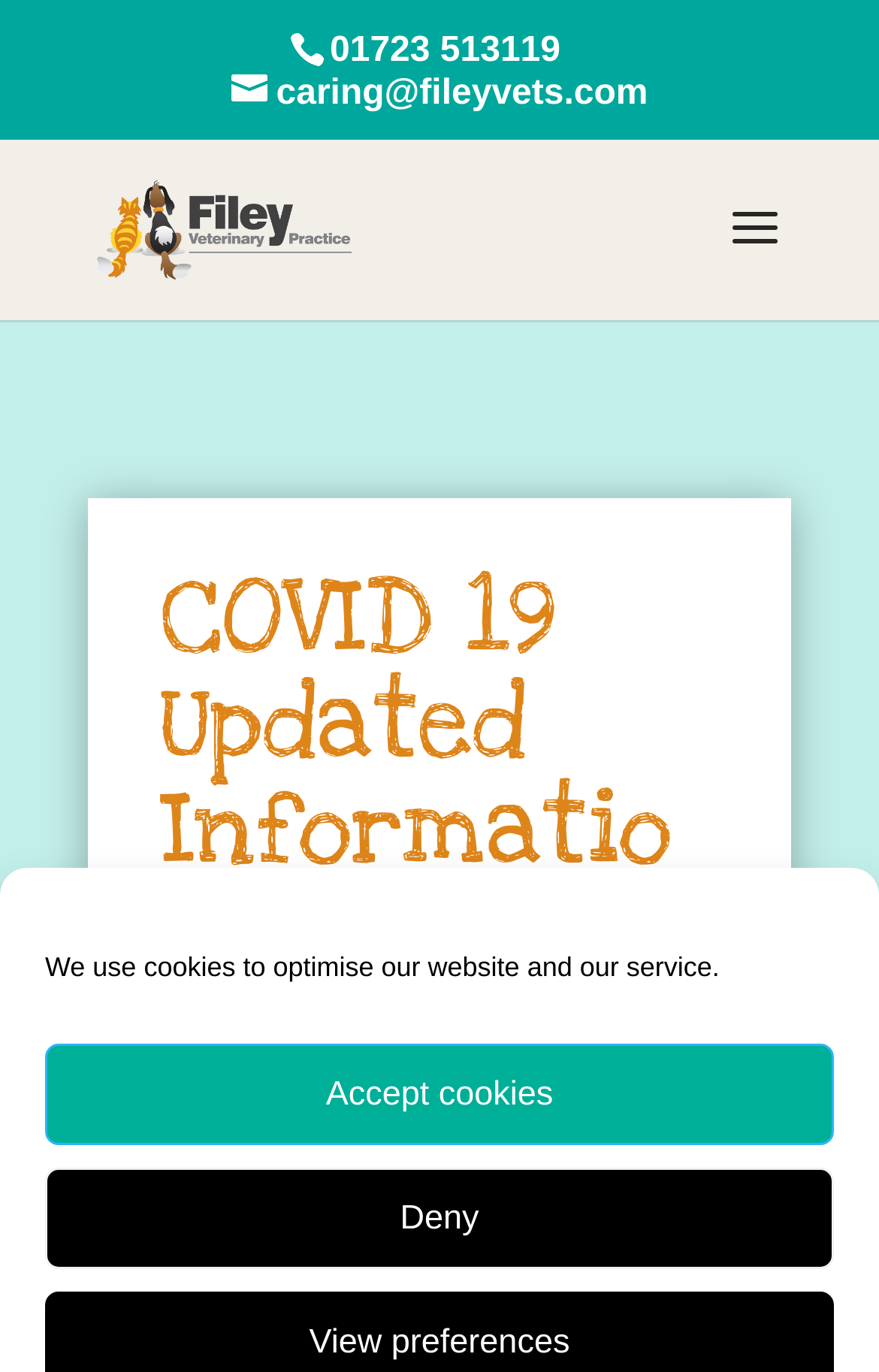Is there a way to contact the practice via email?
Please give a detailed and elaborate explanation in response to the question.

I found a link element located near the top of the webpage, which displays an email address. This suggests that the practice can be contacted via email using the address 'caring@fileyvets.com'.